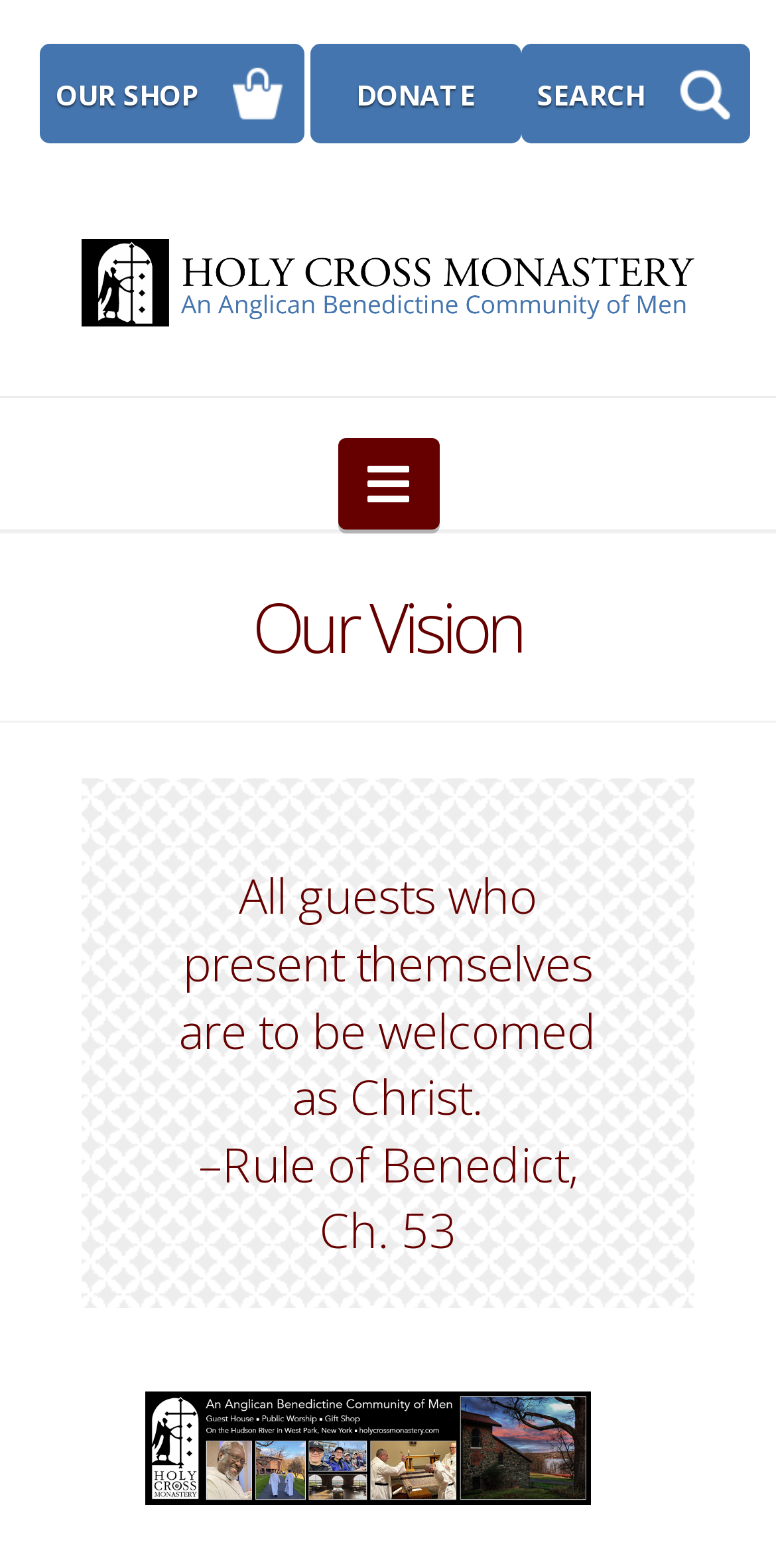Using a single word or phrase, answer the following question: 
What is the quote mentioned on the webpage?

All guests who present themselves are to be welcomed as Christ.